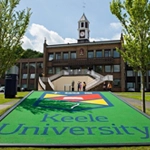Give a concise answer of one word or phrase to the question: 
What is the architectural style of the building?

Blend of traditional and modern